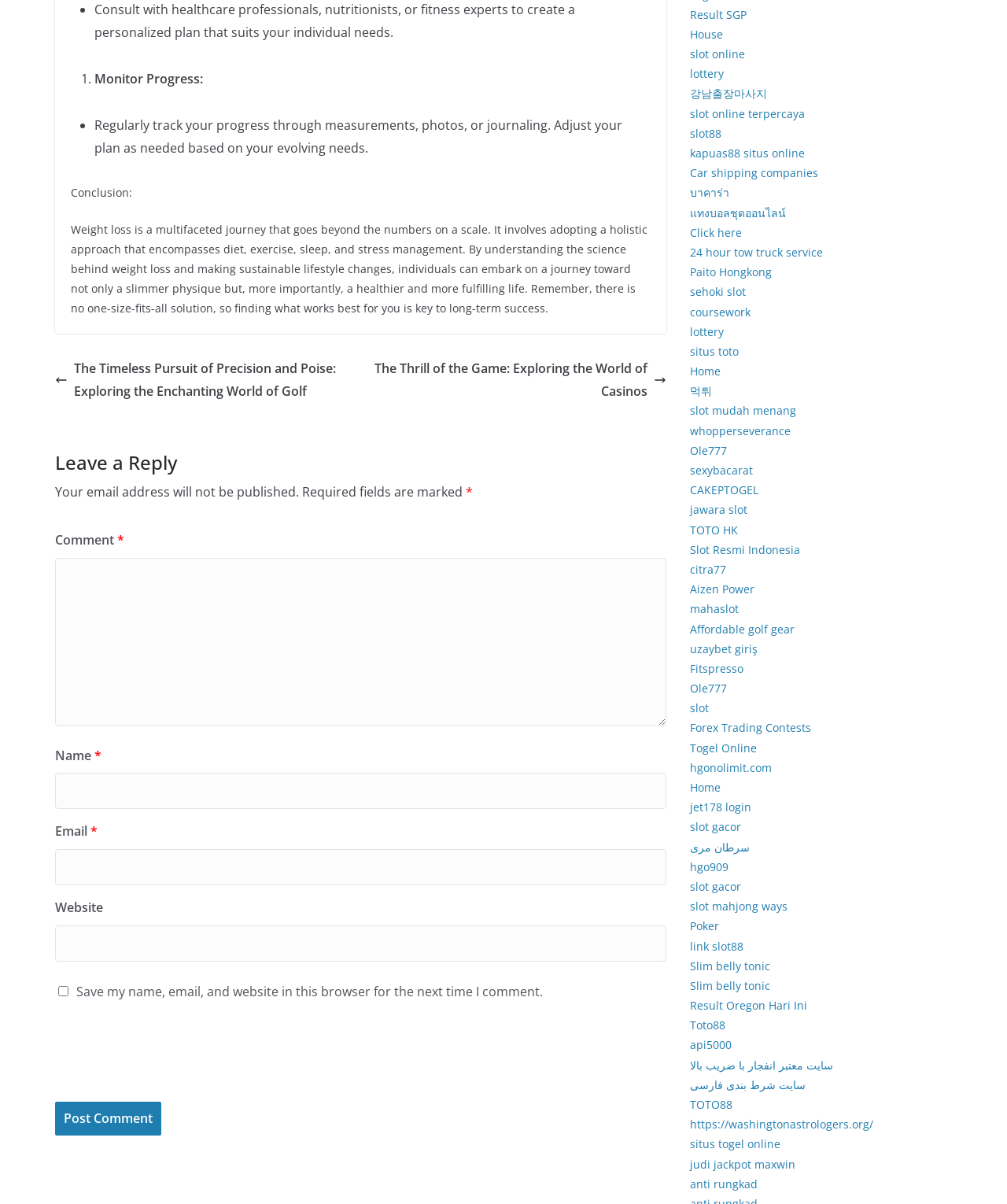Respond concisely with one word or phrase to the following query:
What is the purpose of the reCAPTCHA?

To prevent spam